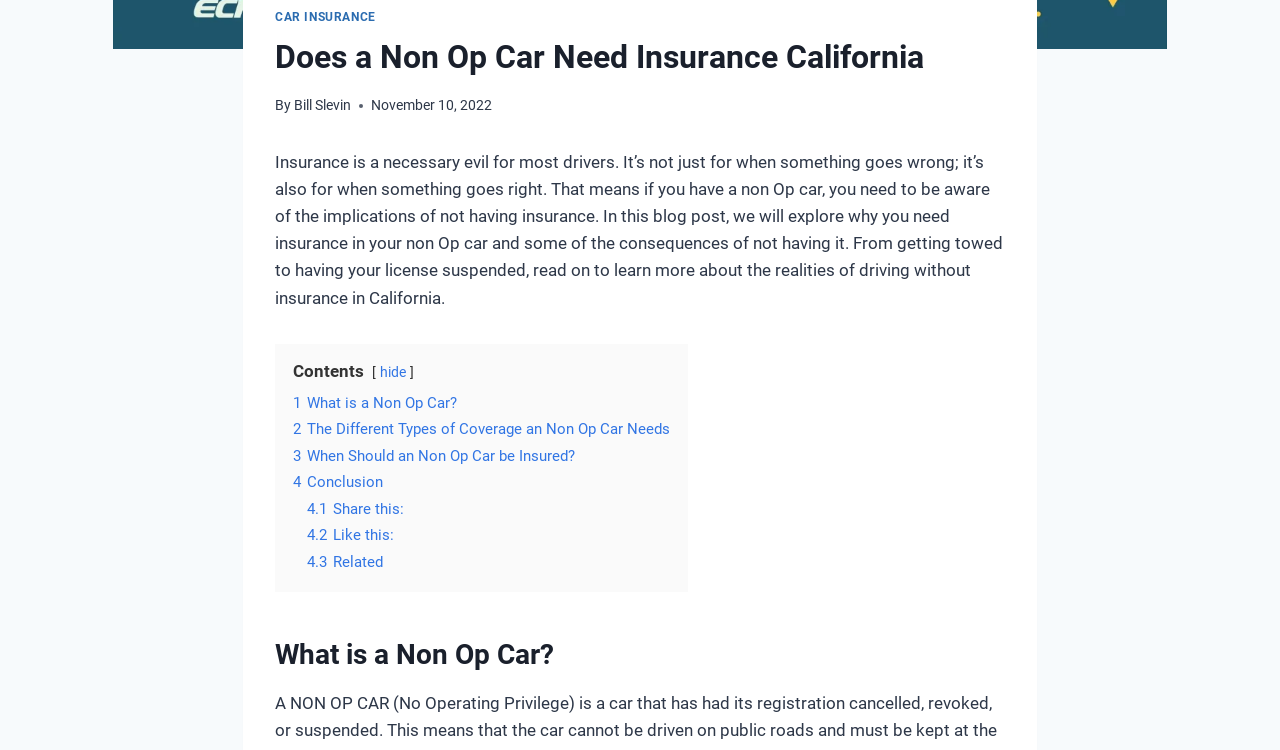Please find the bounding box for the following UI element description. Provide the coordinates in (top-left x, top-left y, bottom-right x, bottom-right y) format, with values between 0 and 1: Bill Slevin

[0.23, 0.129, 0.274, 0.15]